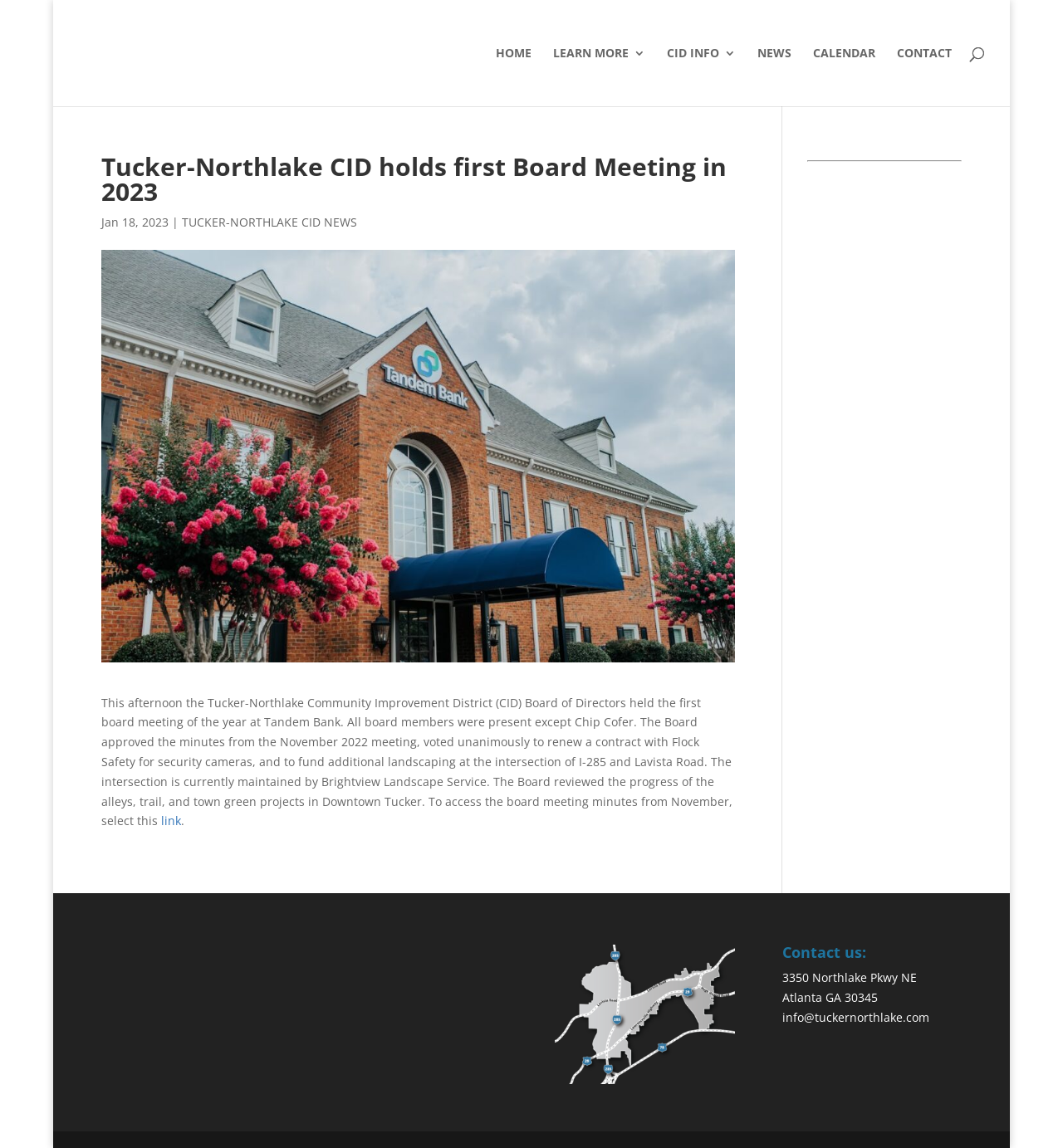What is the name of the community improvement district?
Using the picture, provide a one-word or short phrase answer.

Tucker-Northlake CID